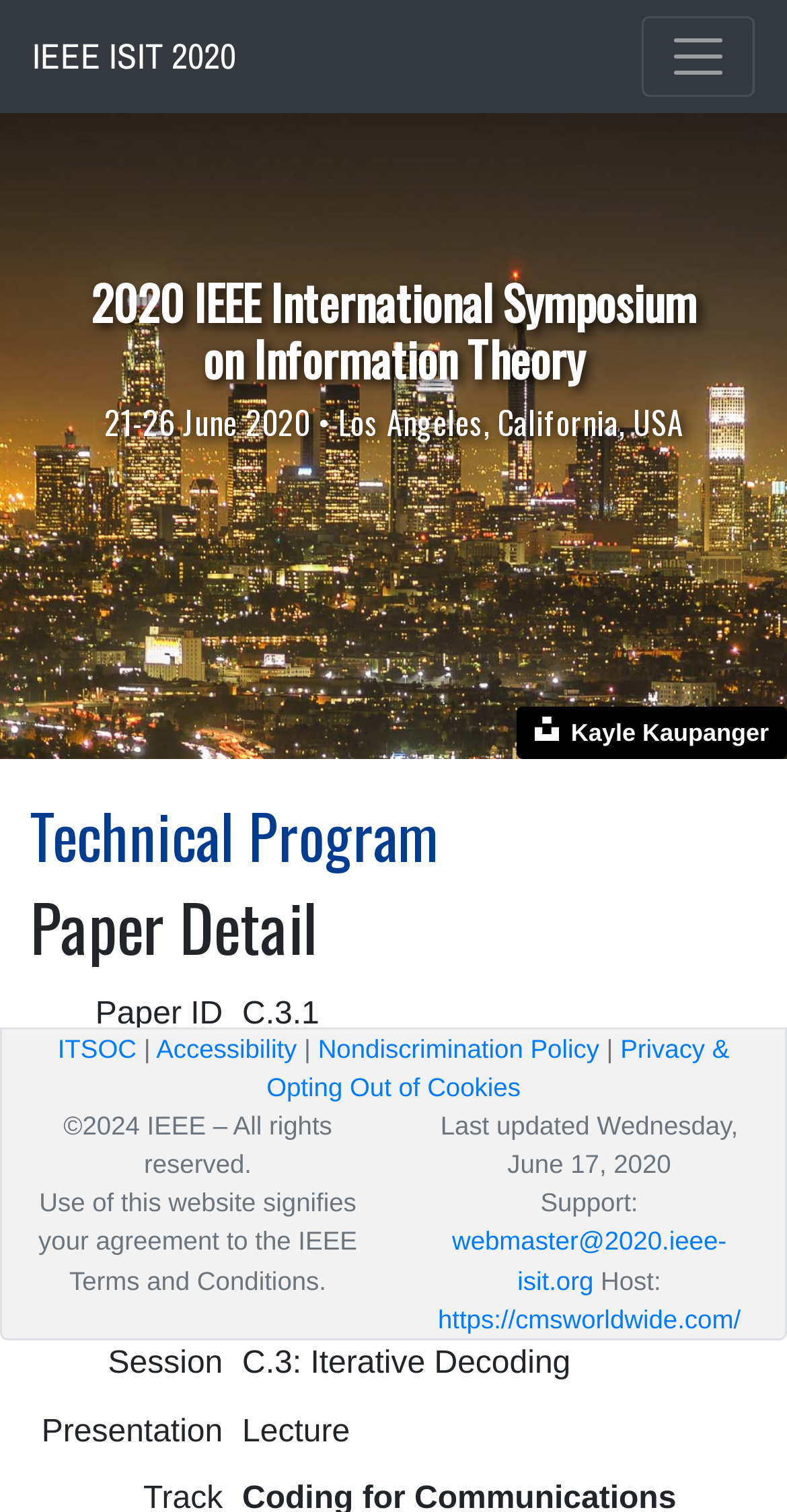Determine the bounding box coordinates of the clickable element necessary to fulfill the instruction: "Click the IEEE ISIT 2020 link". Provide the coordinates as four float numbers within the 0 to 1 range, i.e., [left, top, right, bottom].

[0.041, 0.011, 0.3, 0.063]